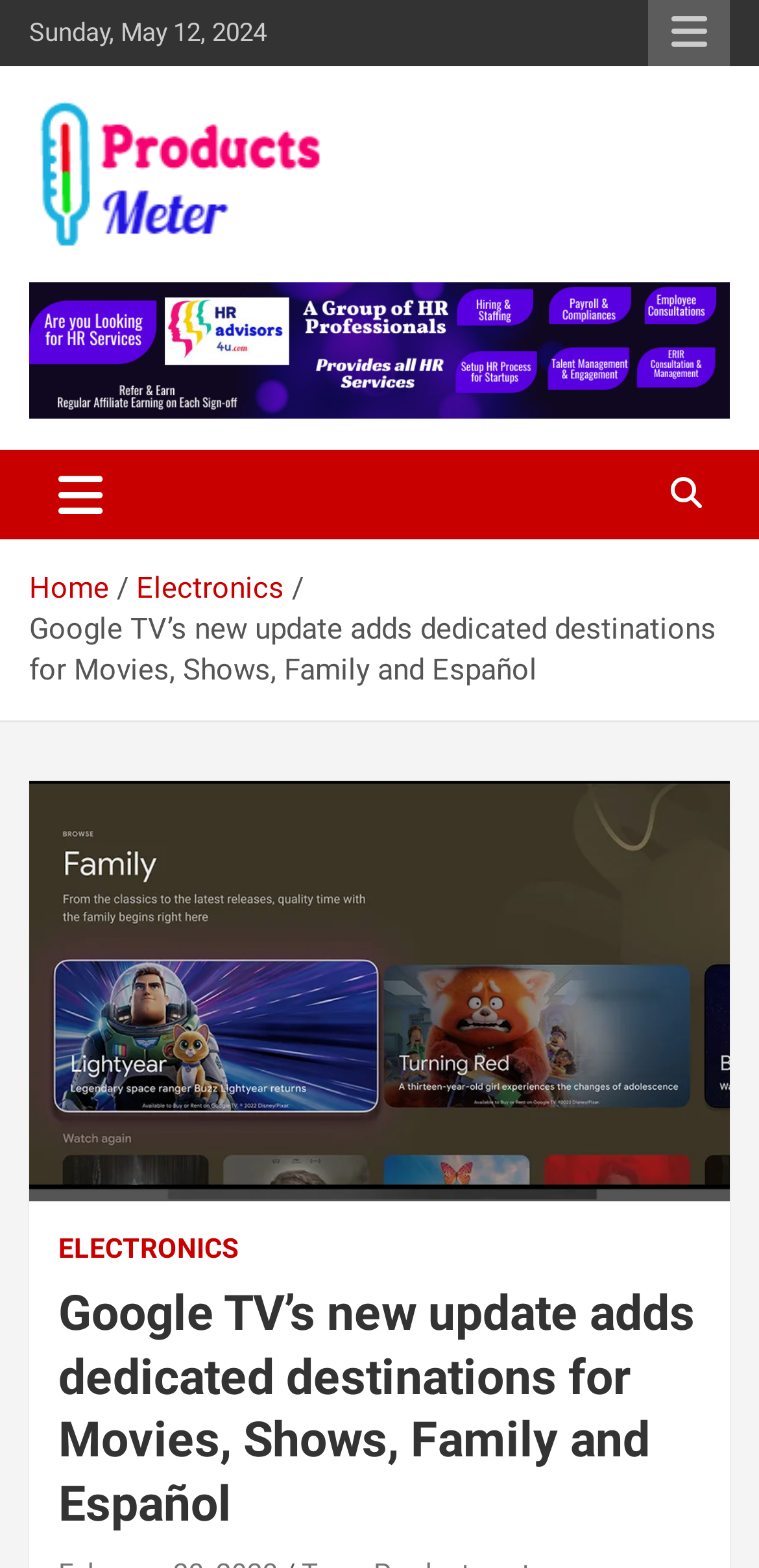Please find the bounding box coordinates of the section that needs to be clicked to achieve this instruction: "Toggle navigation".

[0.038, 0.287, 0.174, 0.344]